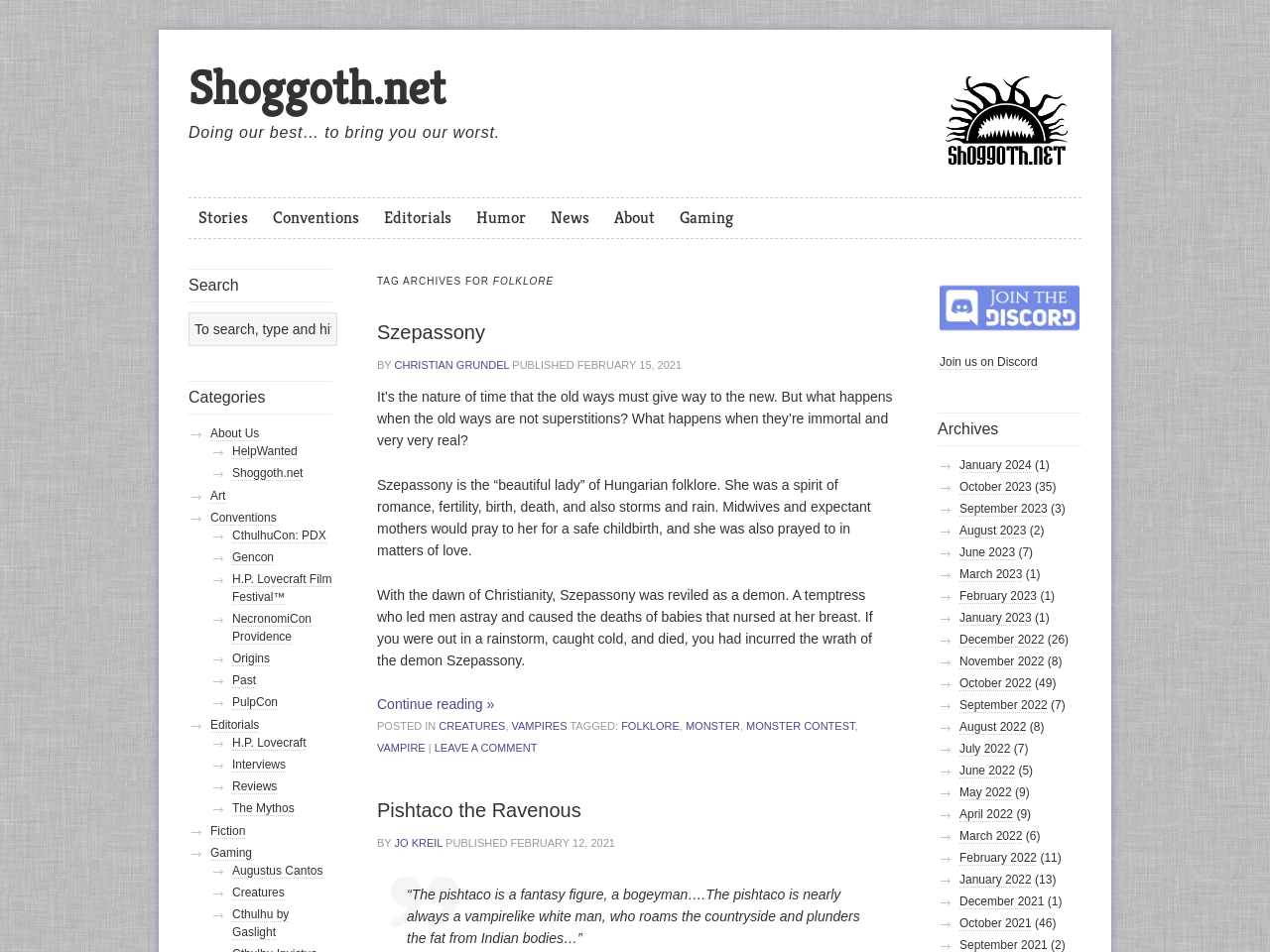What is the title or heading displayed on the webpage?

TAG ARCHIVES FOR FOLKLORE